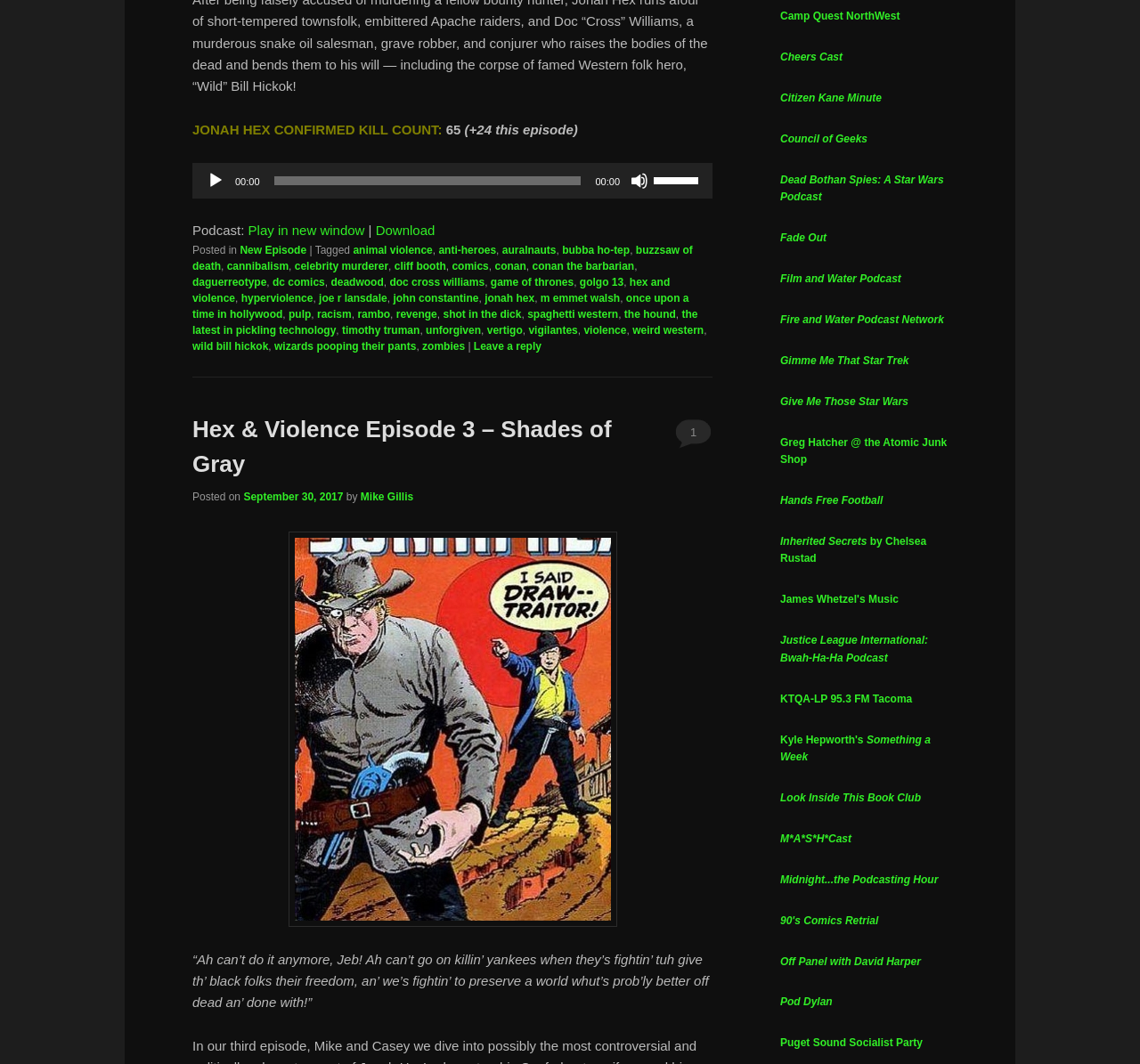Find the bounding box coordinates of the element to click in order to complete the given instruction: "Play in new window."

[0.218, 0.209, 0.32, 0.223]